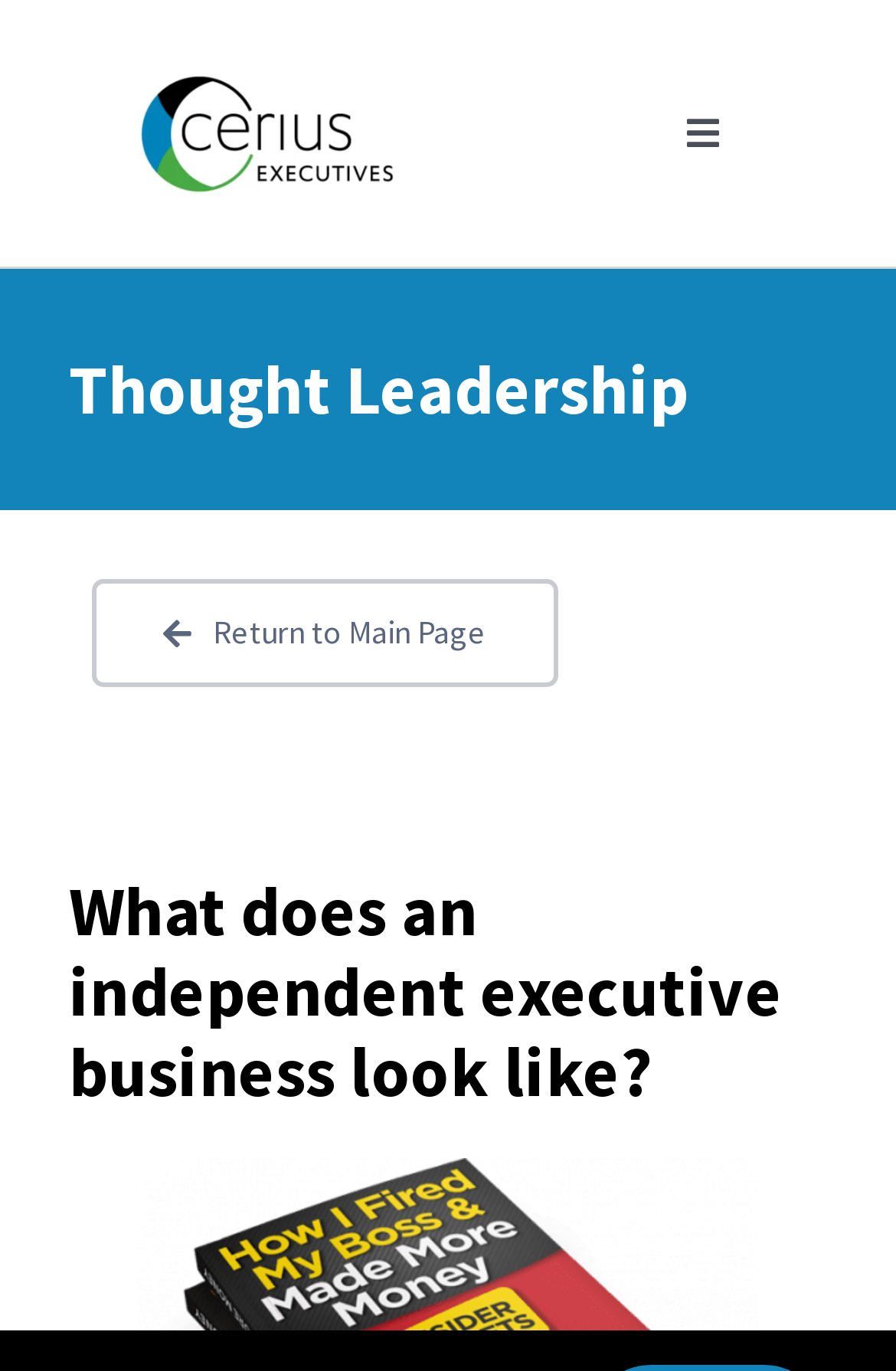Where can I find more information about the main topic?
Provide a fully detailed and comprehensive answer to the question.

The link 'Return to Main Page' is located below the thought leadership section, which can be used to find more information about the main topic.